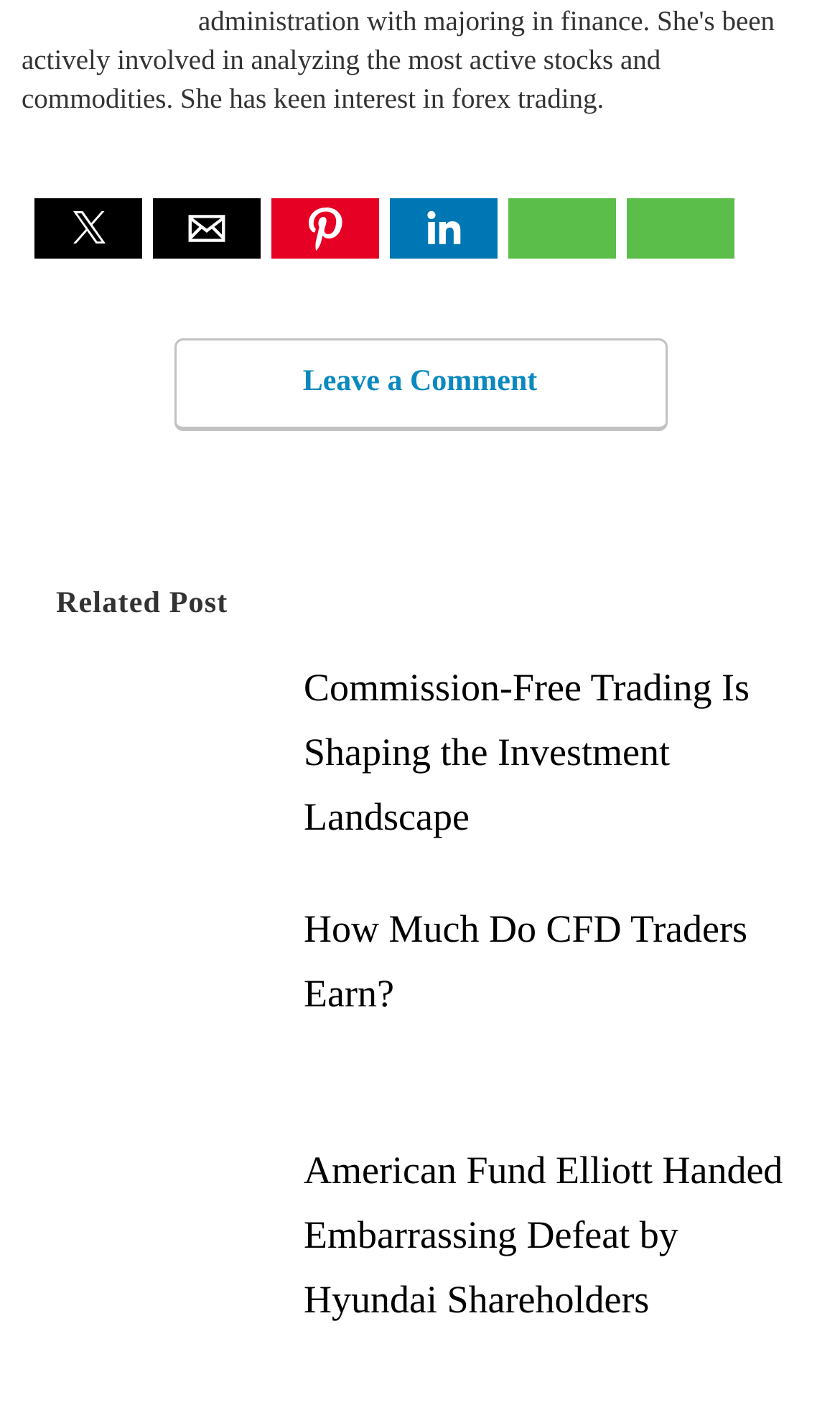Use a single word or phrase to respond to the question:
How many related posts are there?

3